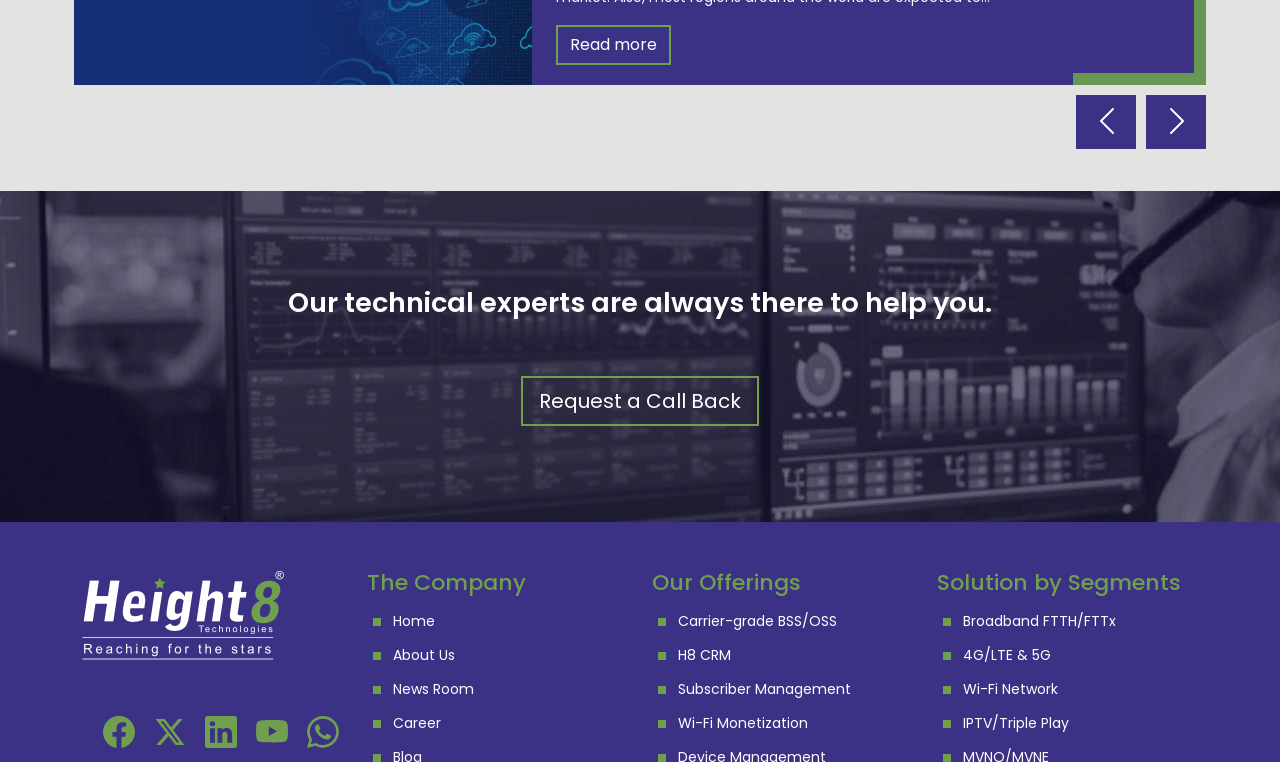What is the topic of the 'Carrier-grade BSS/OSS' link?
Look at the image and respond with a single word or a short phrase.

Carrier-grade BSS/OSS